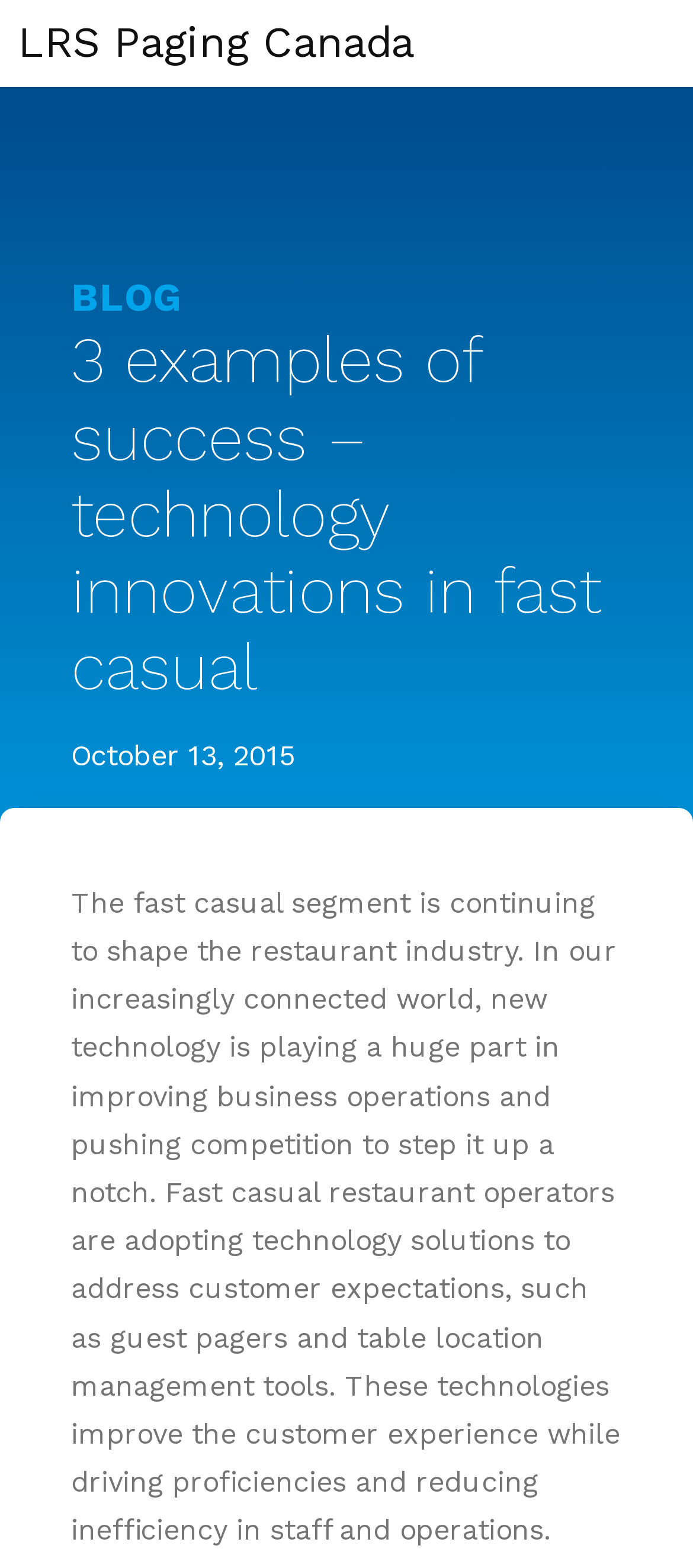Using the element description provided, determine the bounding box coordinates in the format (top-left x, top-left y, bottom-right x, bottom-right y). Ensure that all values are floating point numbers between 0 and 1. Element description: Blog

[0.103, 0.175, 0.262, 0.204]